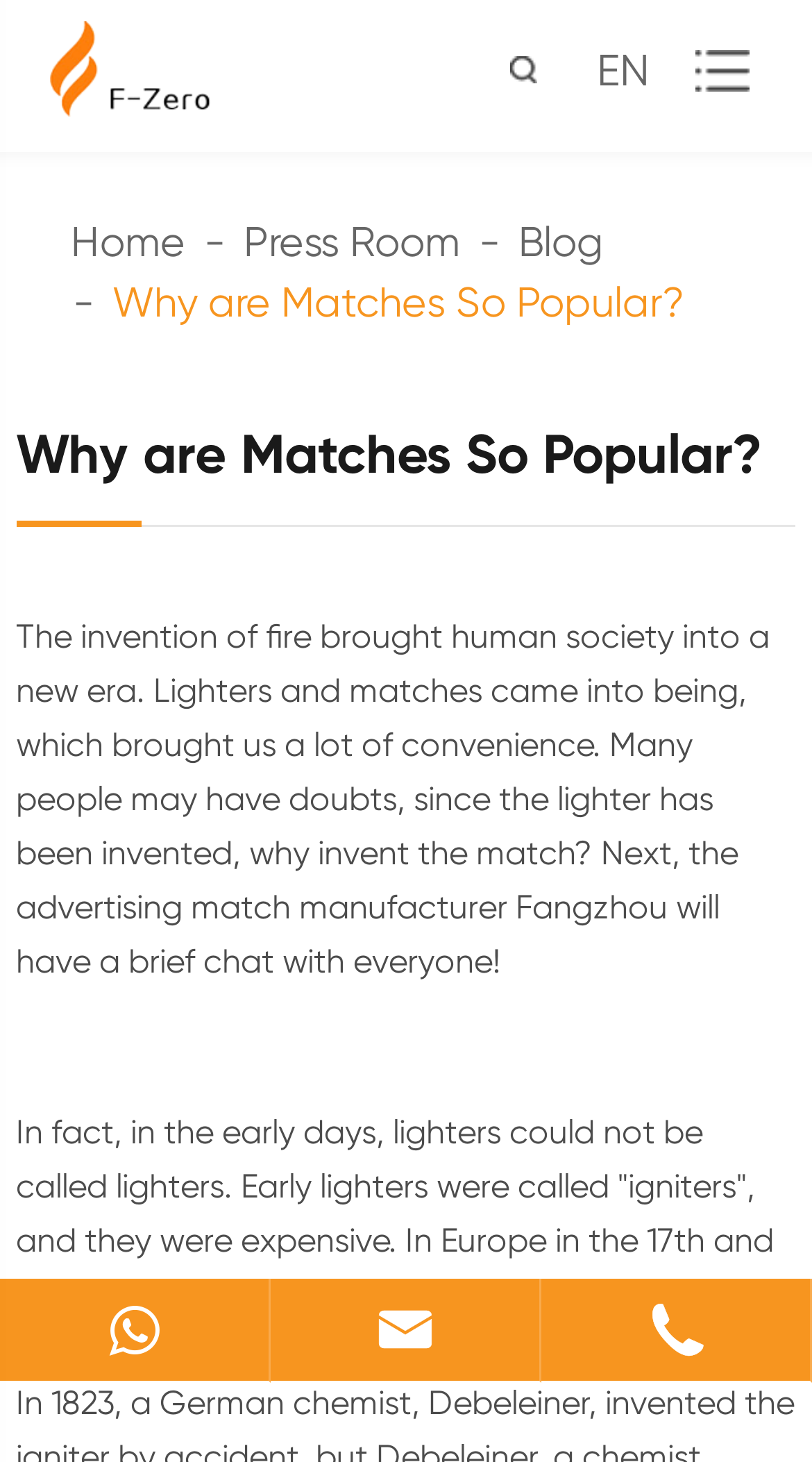Please determine the bounding box coordinates for the UI element described as: "Press Room".

[0.3, 0.15, 0.567, 0.182]